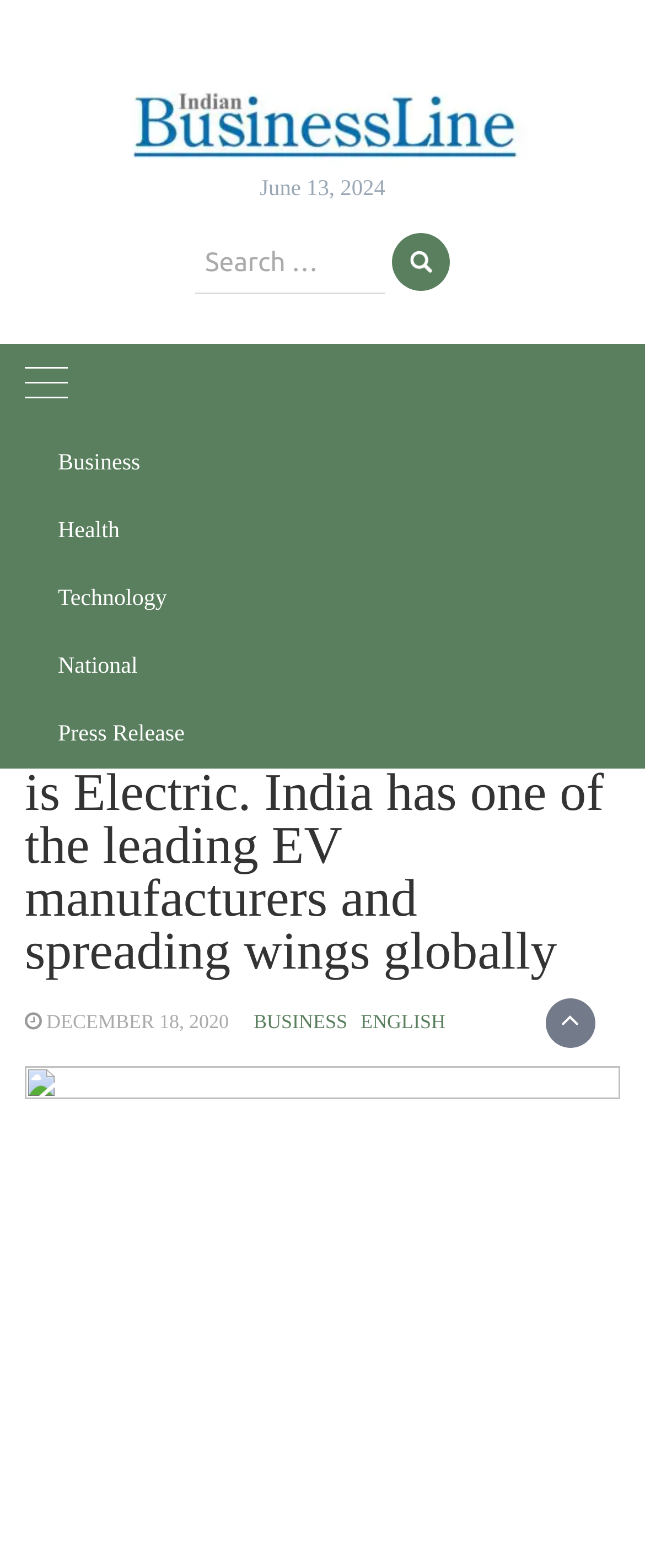Please identify the bounding box coordinates of the area that needs to be clicked to follow this instruction: "Search for something".

[0.038, 0.149, 0.962, 0.188]